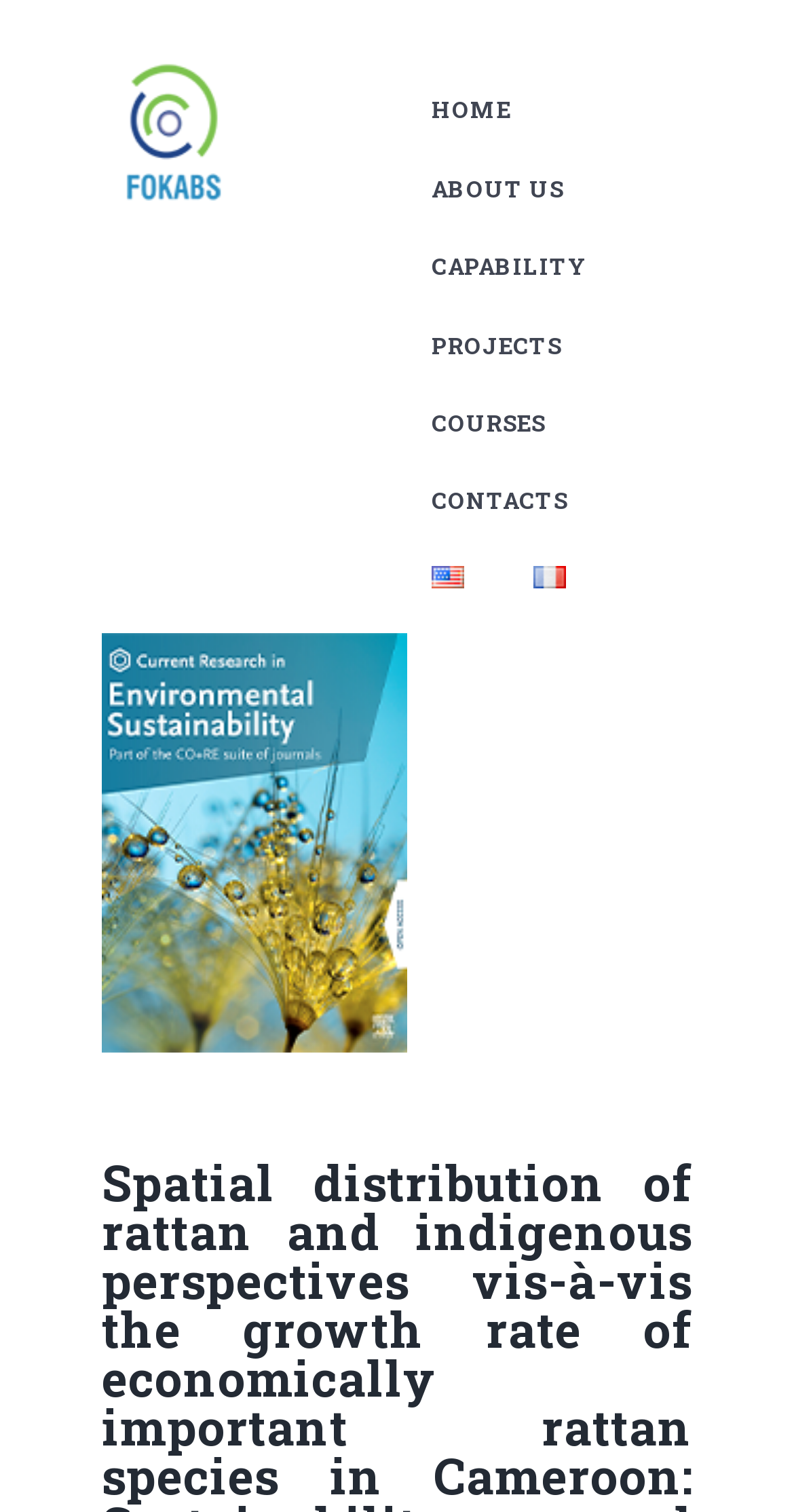How many menu items are there on the top?
Using the image as a reference, answer the question with a short word or phrase.

5